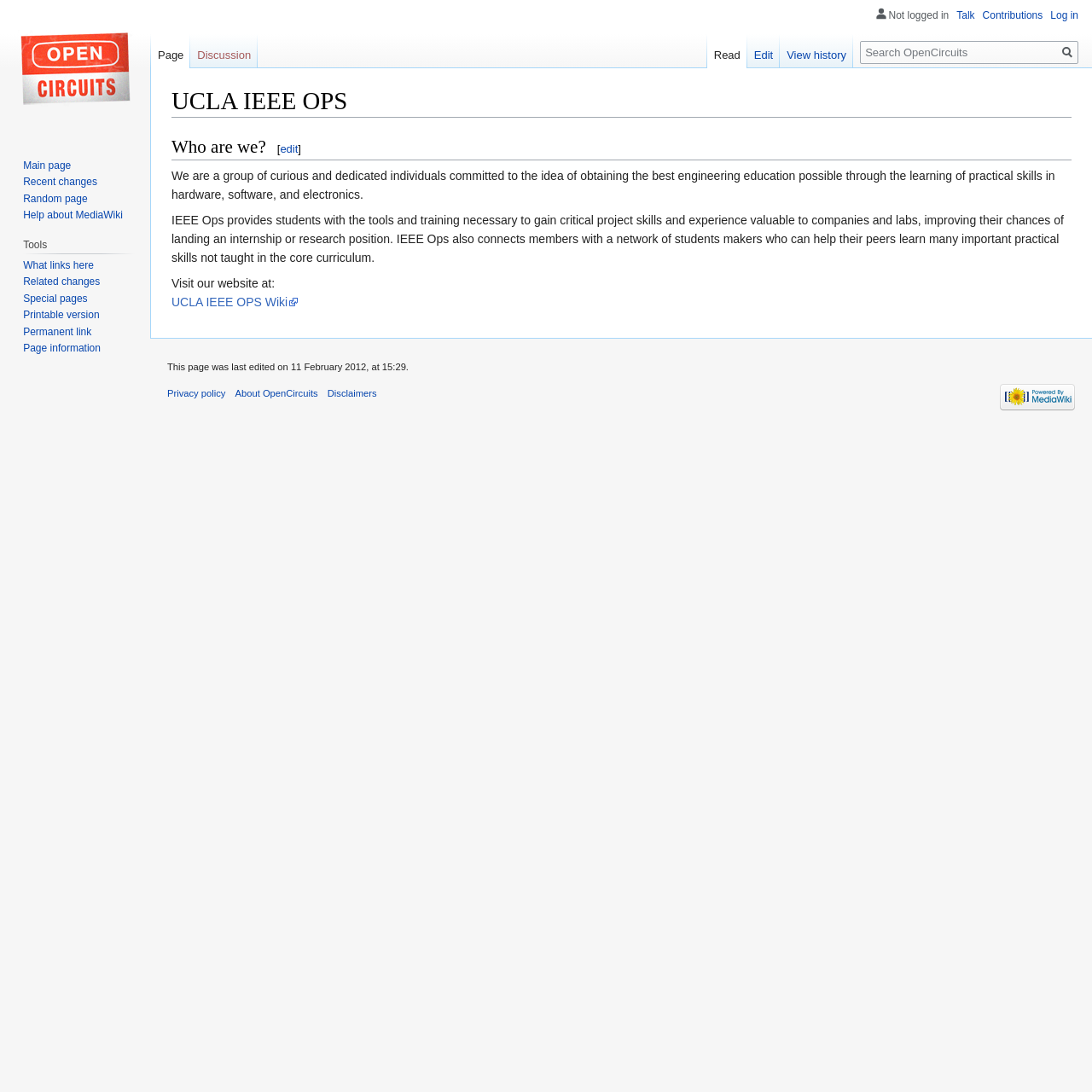Highlight the bounding box coordinates of the element that should be clicked to carry out the following instruction: "Click the Facebook link". The coordinates must be given as four float numbers ranging from 0 to 1, i.e., [left, top, right, bottom].

None